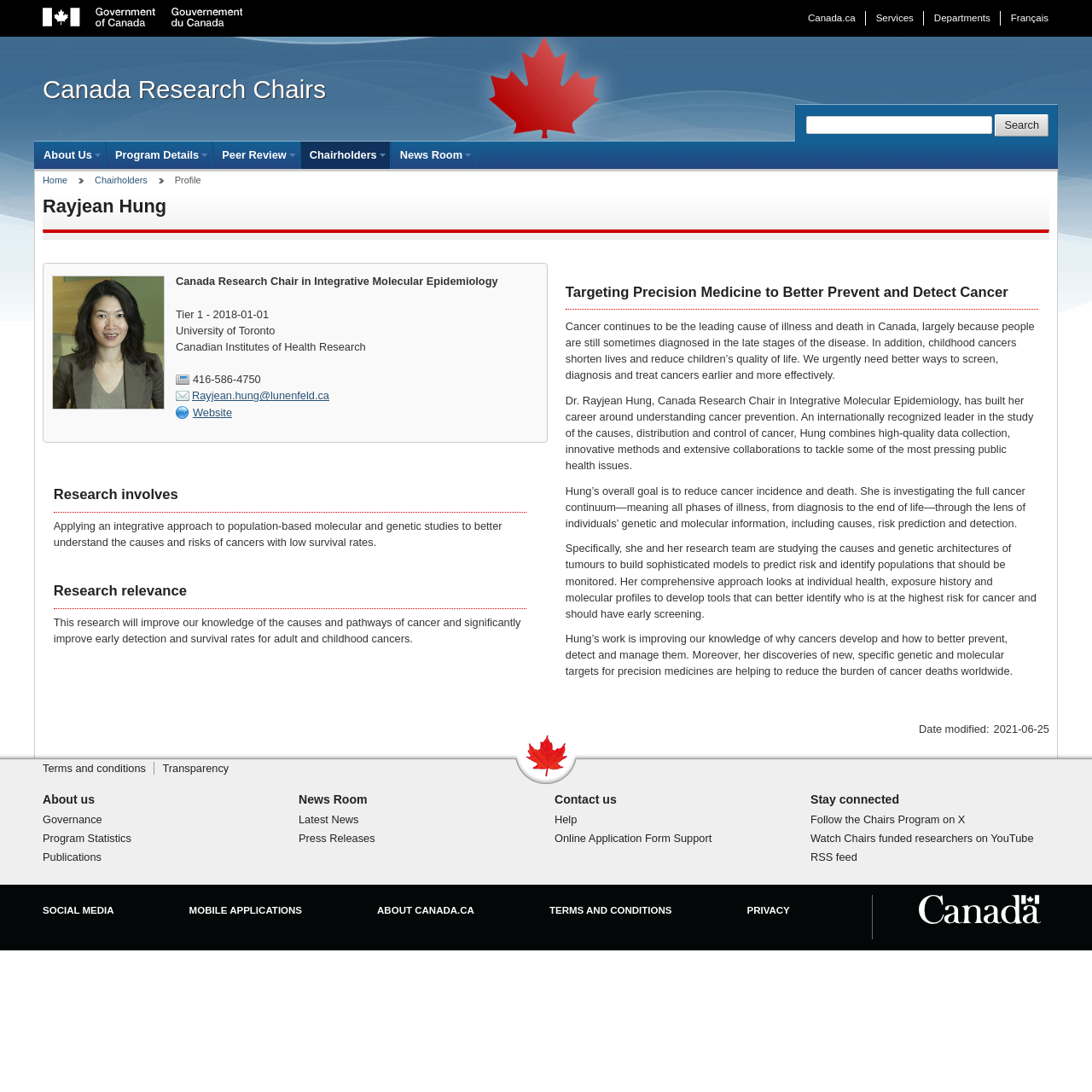By analyzing the image, answer the following question with a detailed response: What is the goal of Rayjean Hung's research?

I found the answer by looking at the static text element with the text 'Hung’s overall goal is to reduce cancer incidence and death.' which is located in the section with the heading 'Targeting Precision Medicine to Better Prevent and Detect Cancer'.